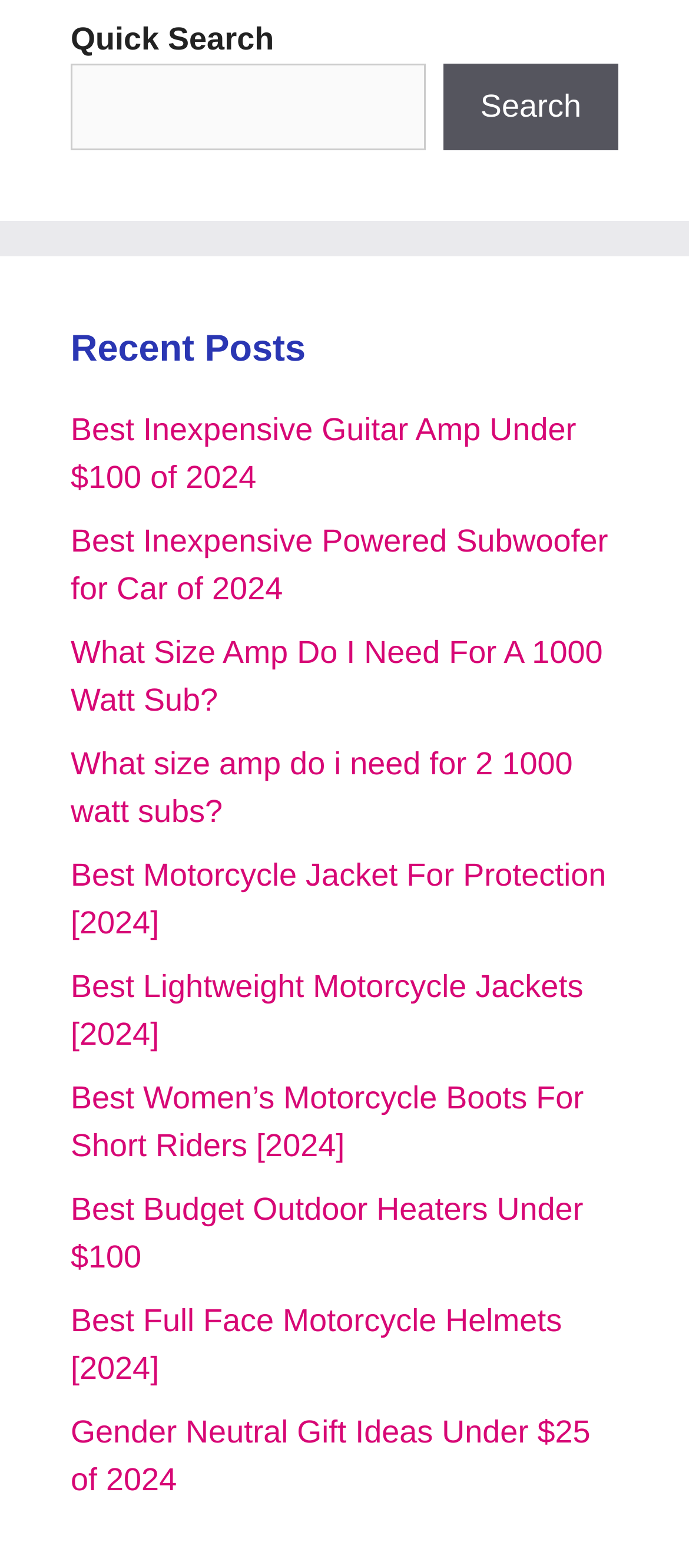Identify the bounding box coordinates for the region of the element that should be clicked to carry out the instruction: "Click on 'What Size Amp Do I Need For A 1000 Watt Sub?'". The bounding box coordinates should be four float numbers between 0 and 1, i.e., [left, top, right, bottom].

[0.103, 0.405, 0.875, 0.458]